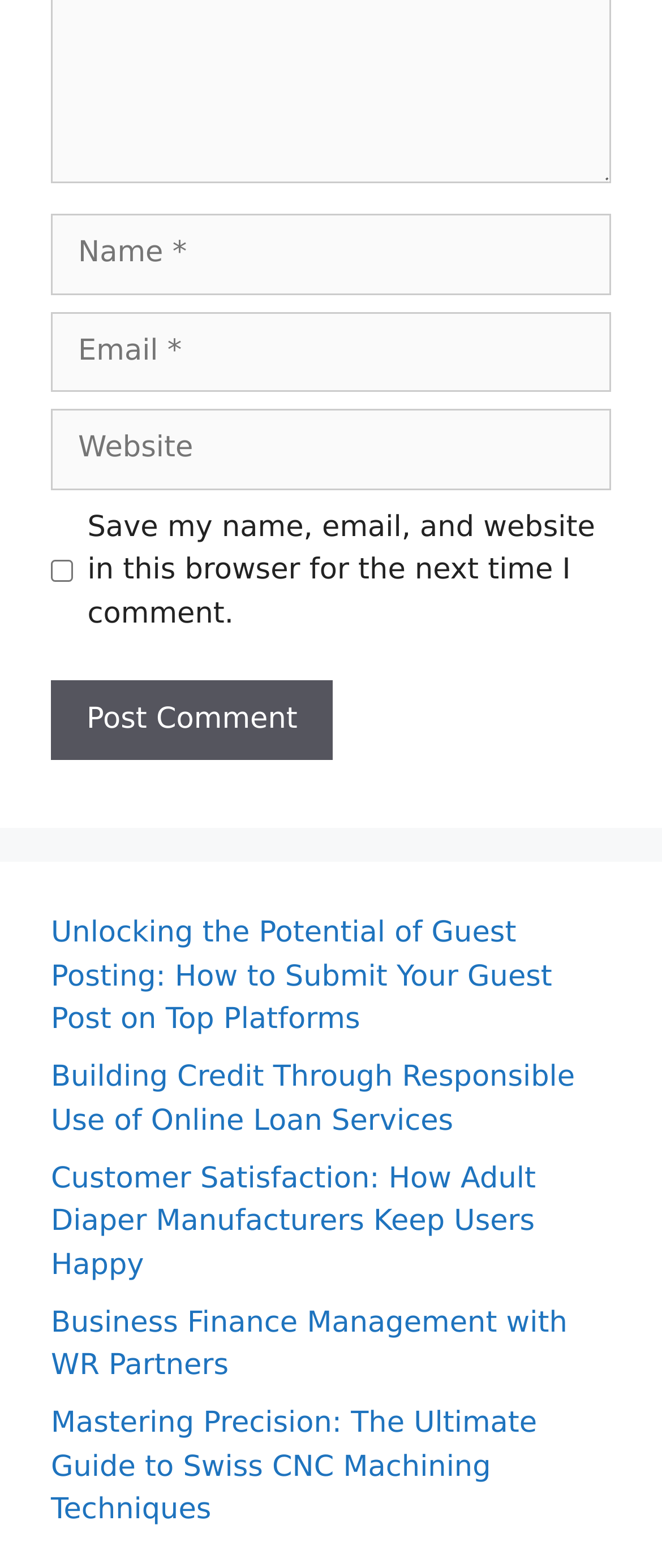Please find the bounding box coordinates of the section that needs to be clicked to achieve this instruction: "Enter your name".

[0.077, 0.137, 0.923, 0.188]